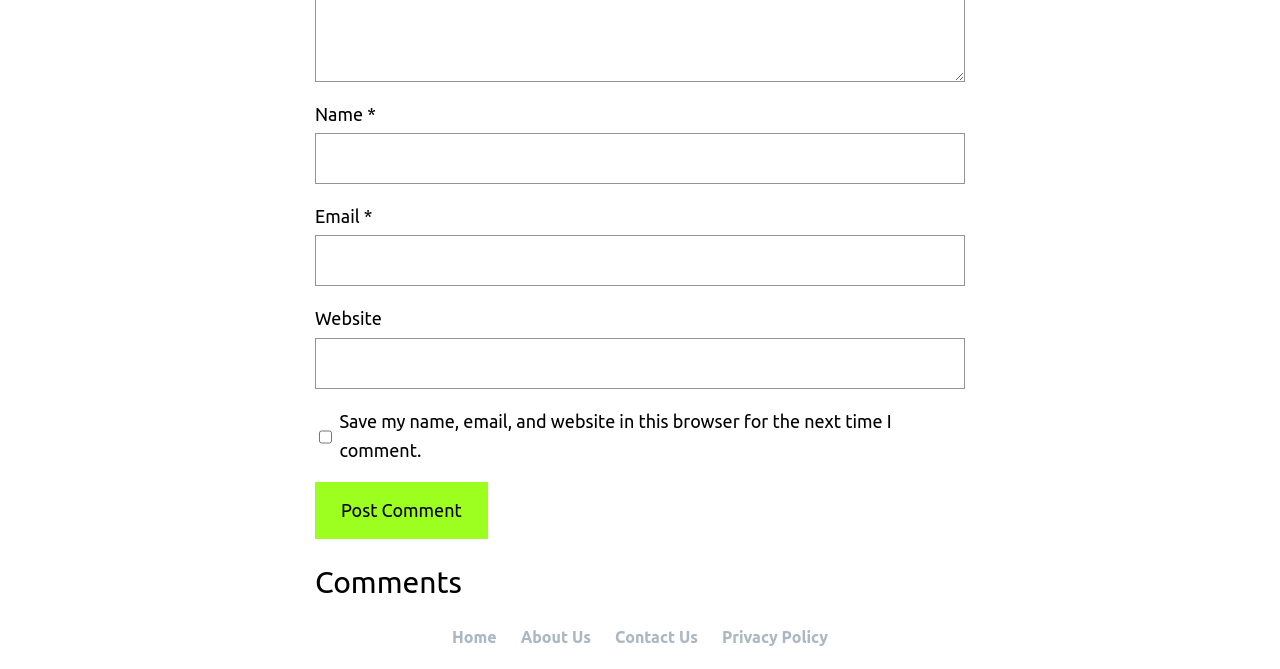Refer to the screenshot and answer the following question in detail:
Is the 'Save my name, email, and website in this browser for the next time I comment' checkbox checked?

The checkbox element with the text 'Save my name, email, and website in this browser for the next time I comment' has a 'checked' attribute set to 'false', indicating that it is not checked by default.